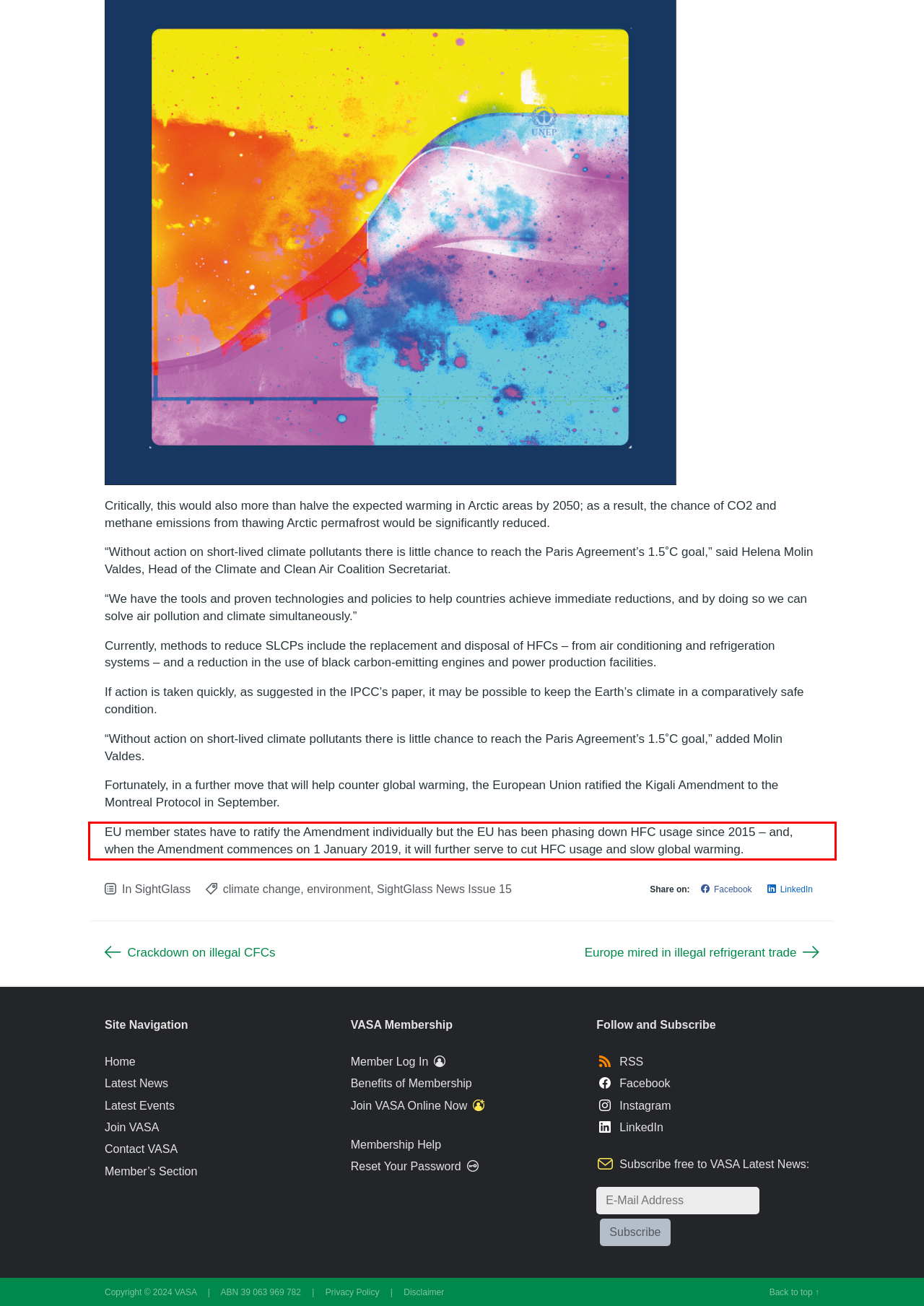The screenshot provided shows a webpage with a red bounding box. Apply OCR to the text within this red bounding box and provide the extracted content.

EU member states have to ratify the Amendment individually but the EU has been phasing down HFC usage since 2015 – and, when the Amendment commences on 1 January 2019, it will further serve to cut HFC usage and slow global warming.